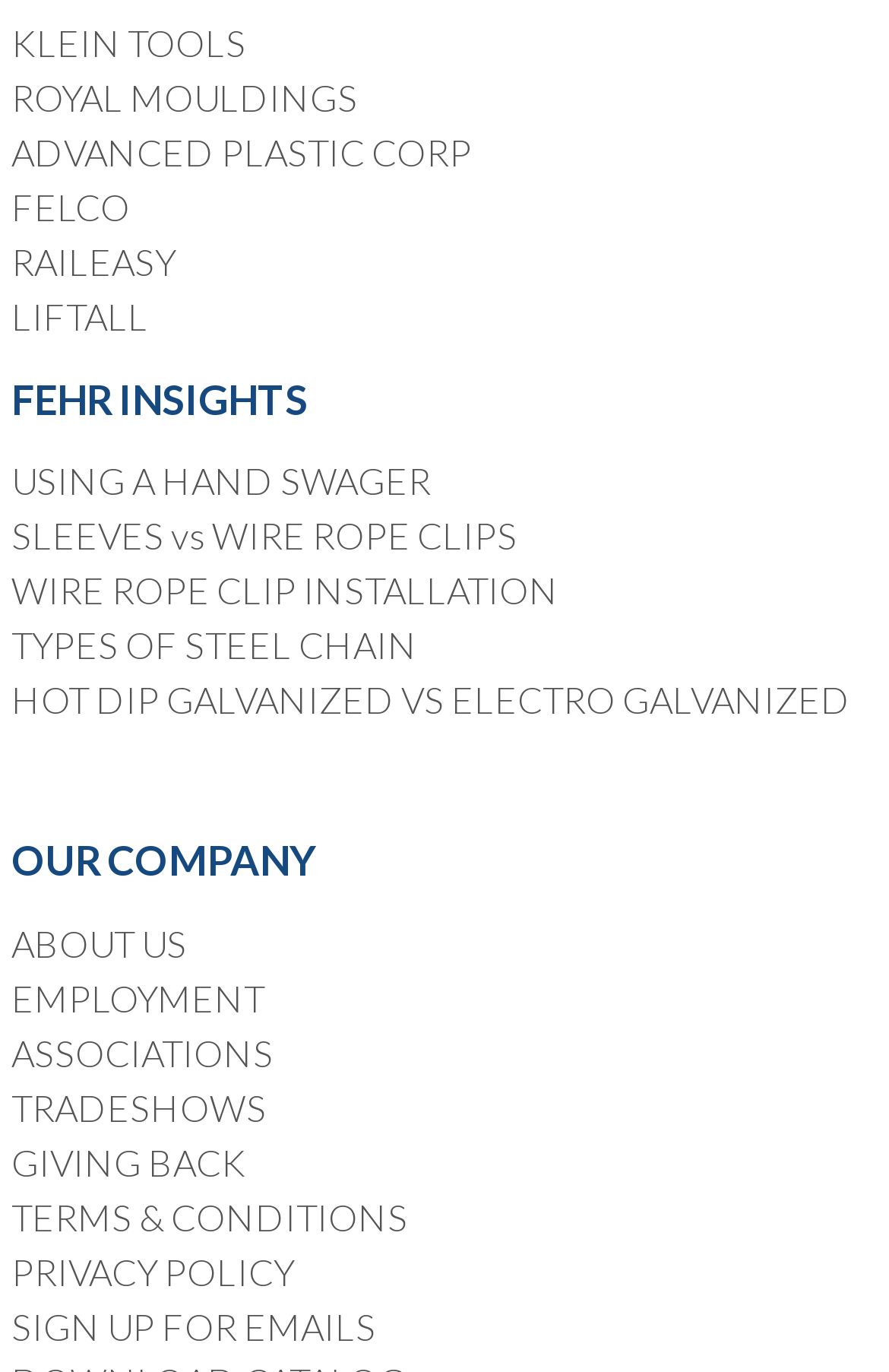Please answer the following question using a single word or phrase: 
What is the topic of the link 'TYPES OF STEEL CHAIN'?

Types of steel chain